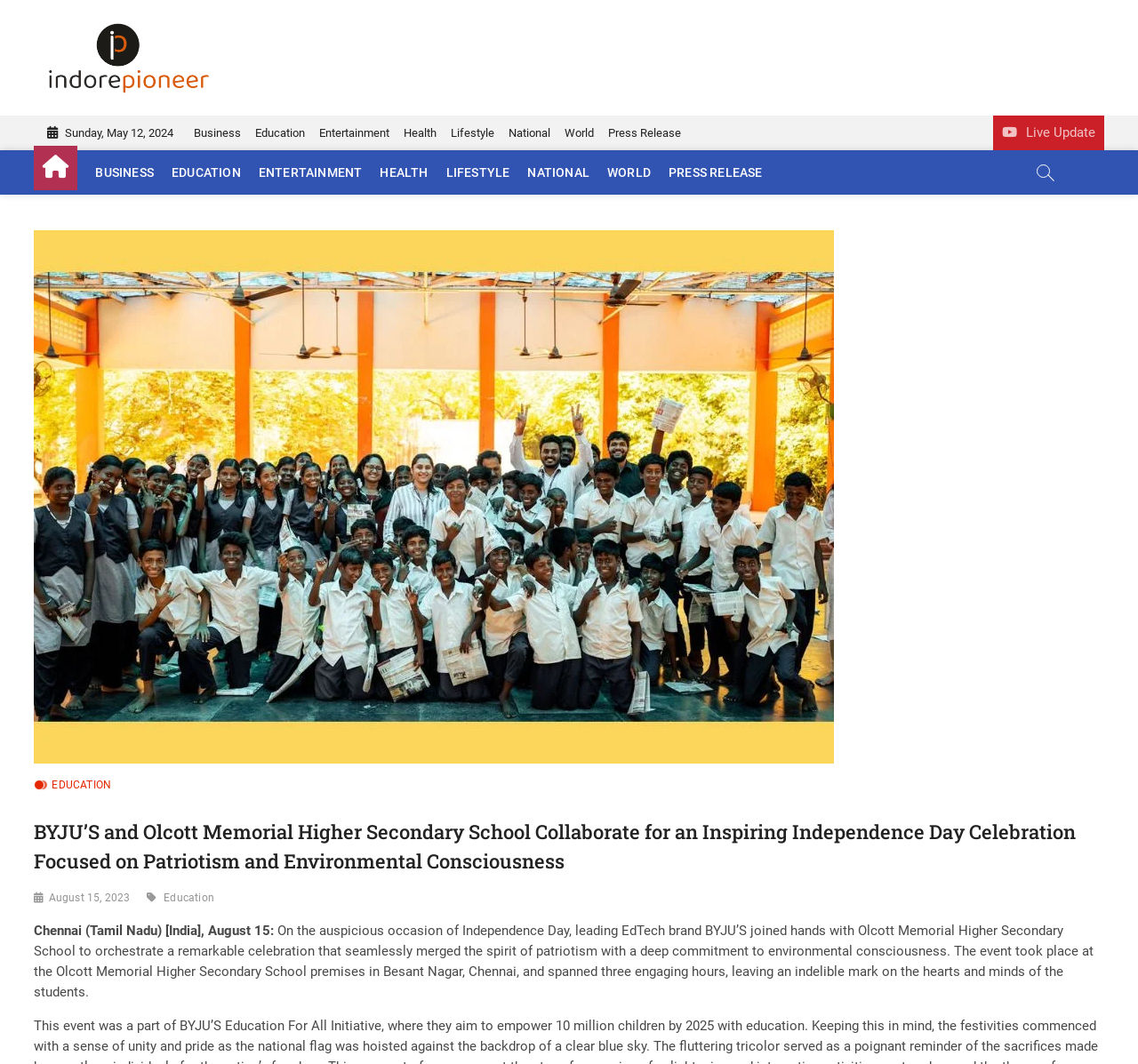Please determine the bounding box coordinates for the UI element described as: "parent_node: Indore Pioneer".

[0.038, 0.021, 0.189, 0.036]